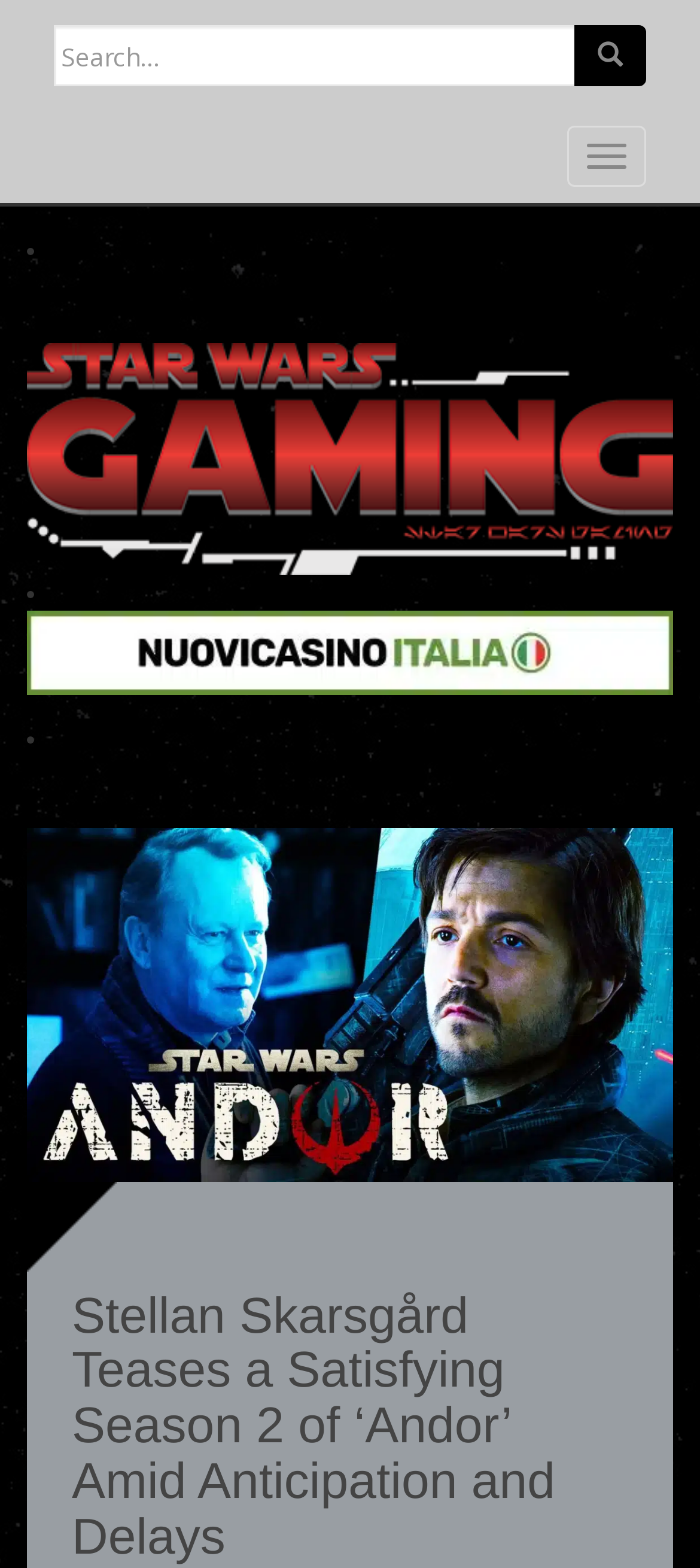Answer the question using only a single word or phrase: 
What is the topic of the latest article?

Andor Season 2